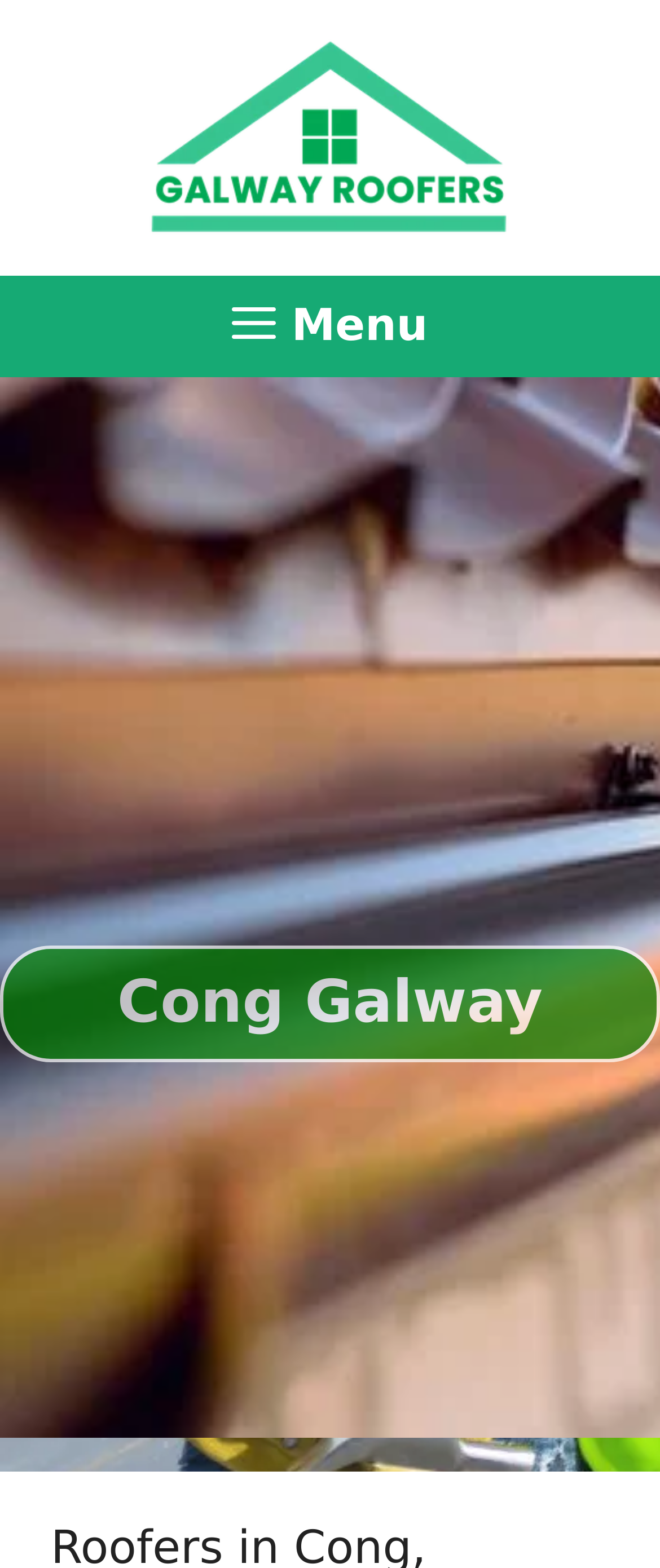Show the bounding box coordinates for the HTML element described as: "Menu".

[0.051, 0.176, 0.949, 0.24]